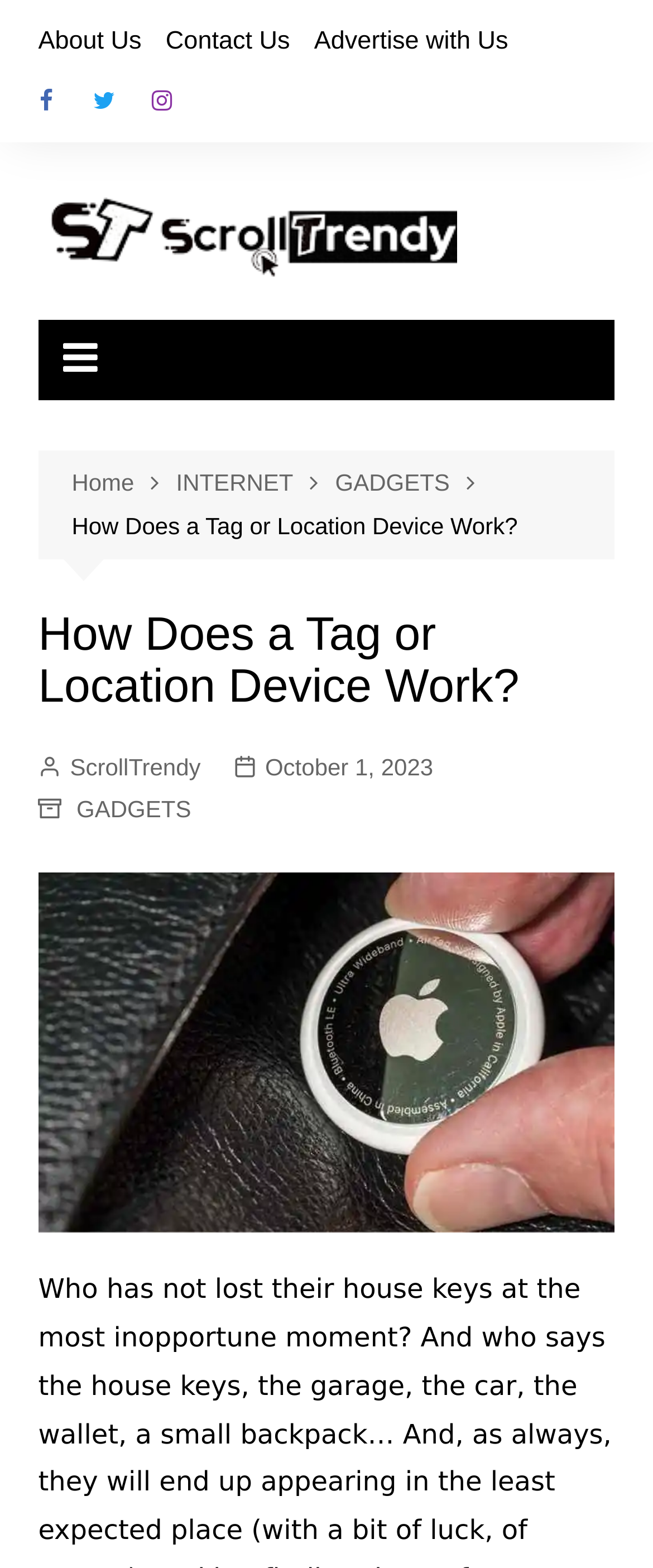From the screenshot, find the bounding box of the UI element matching this description: "GADGETS". Supply the bounding box coordinates in the form [left, top, right, bottom], each a float between 0 and 1.

[0.117, 0.504, 0.293, 0.528]